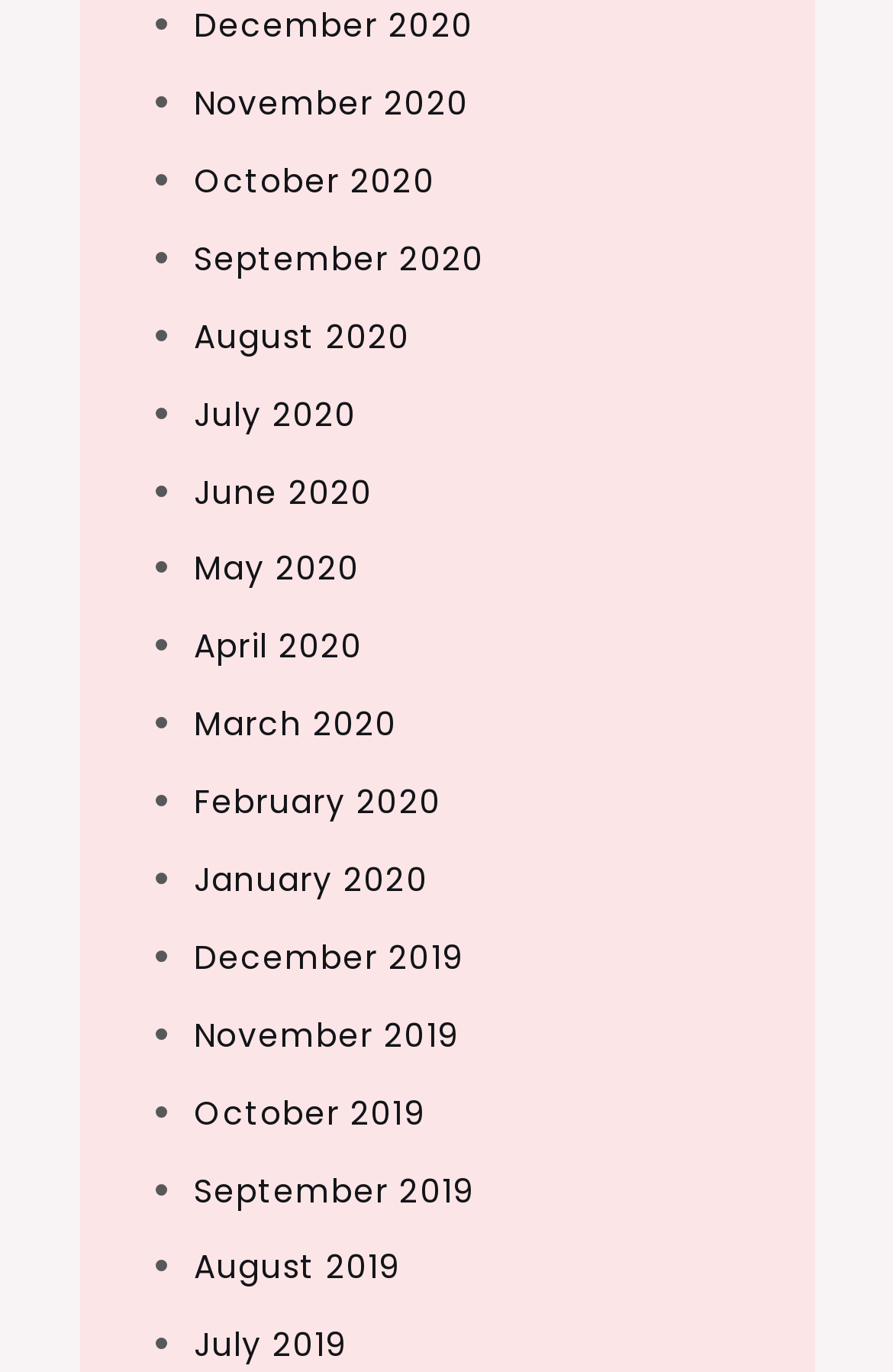How many months are listed in 2020?
Answer the question with as much detail as possible.

I counted the number of links with '2020' in their text and found that there are 12 months listed in 2020, from January to December.